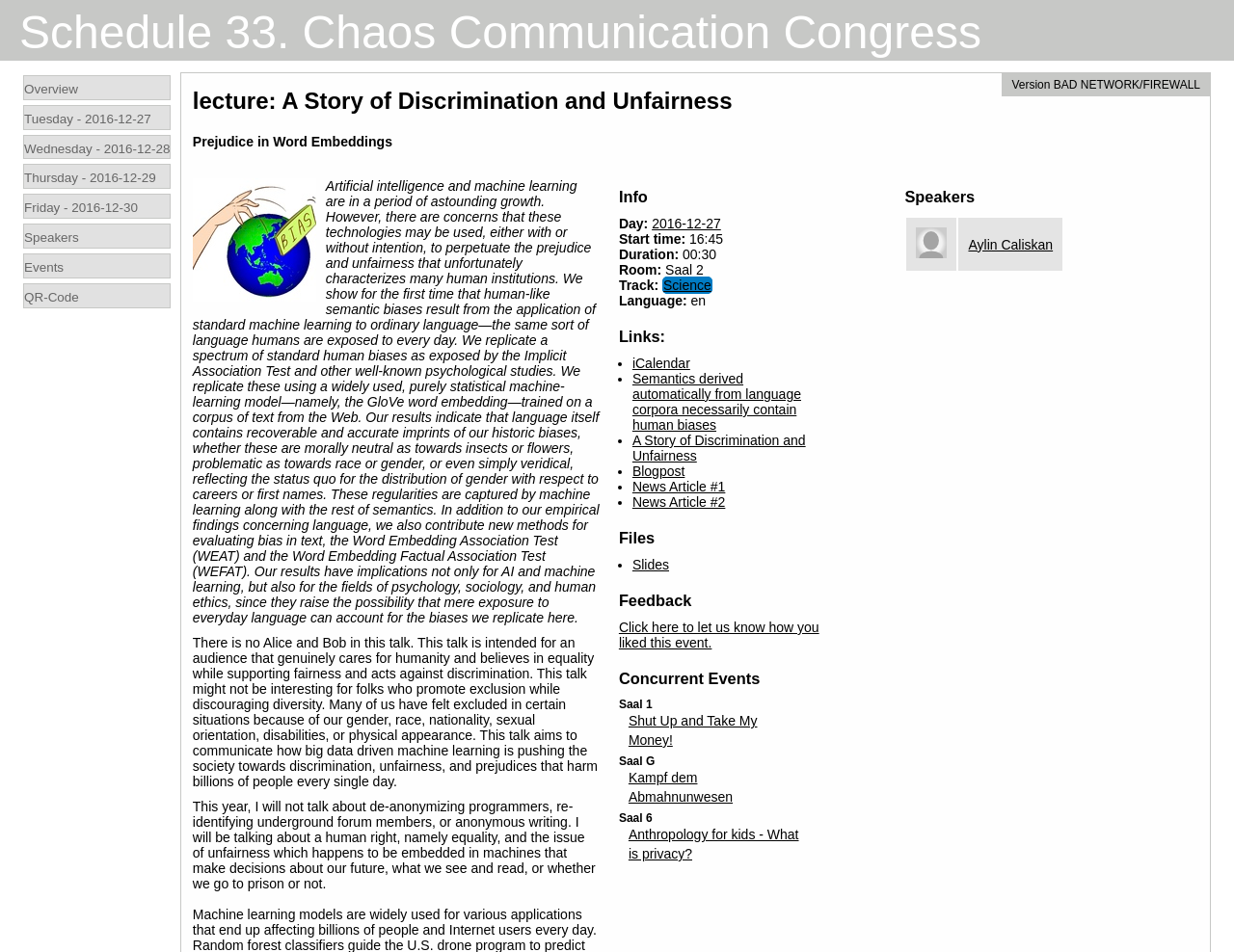Answer the question below in one word or phrase:
What is the start time of the event 'lecture: A Story of Discrimination and Unfairness'?

16:45